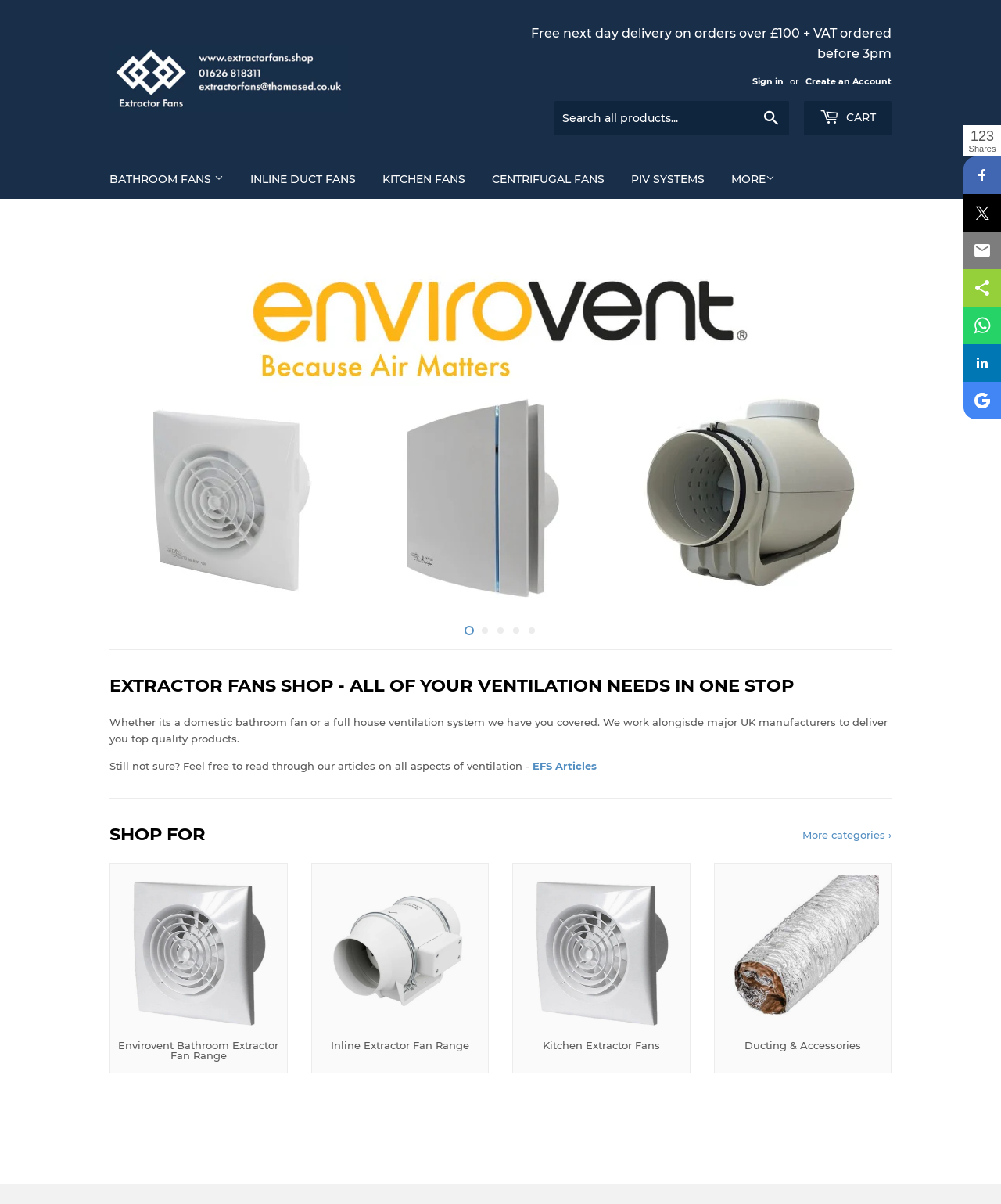What is the logo of the Extractor Fans Shop?
Using the image, respond with a single word or phrase.

Extractor Fans Shop Logo